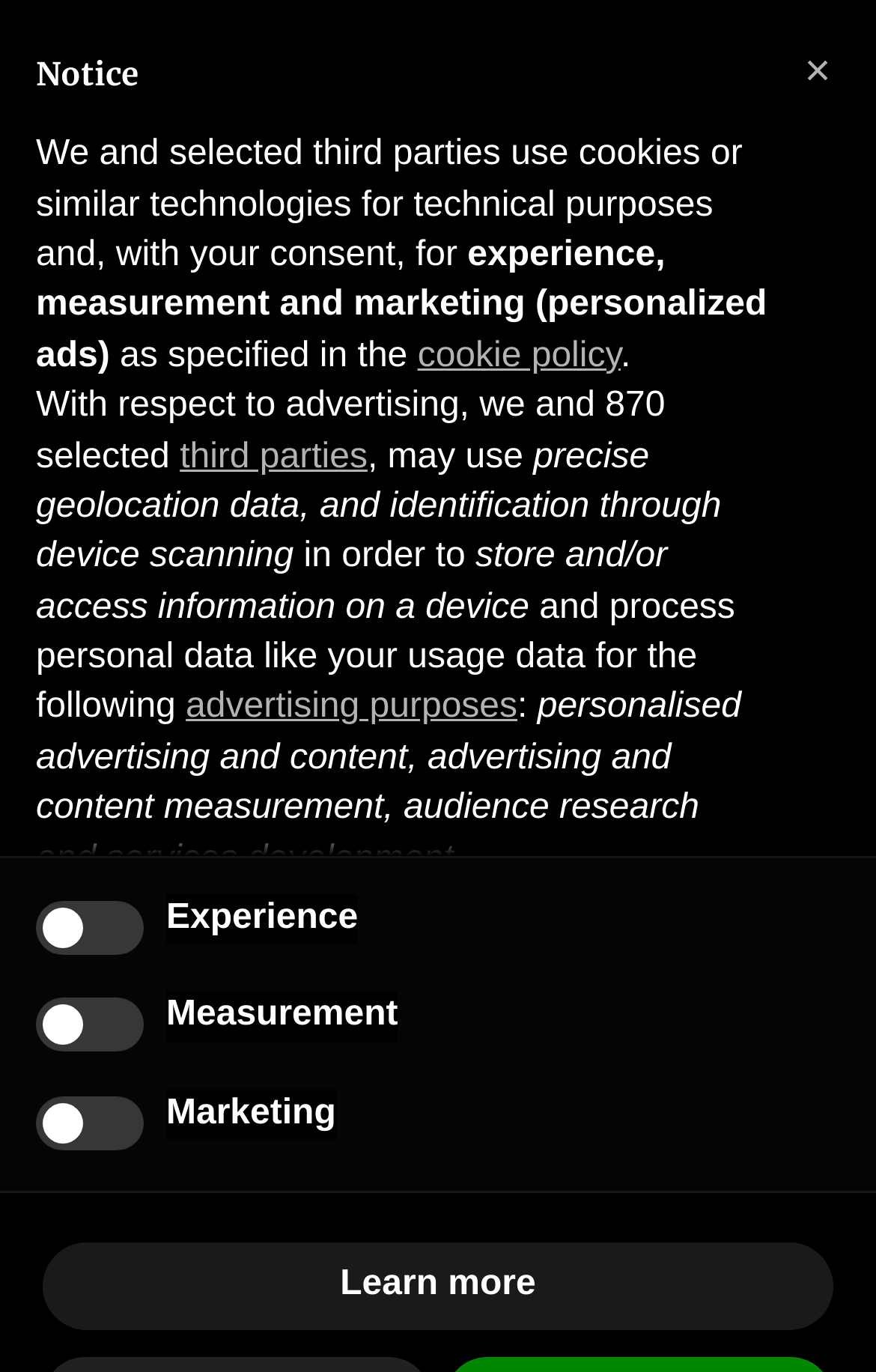In which district is the hotel located?
Can you provide an in-depth and detailed response to the question?

The district where the hotel is located can be found in the text '(District of Varese)' which is located below the hotel name.